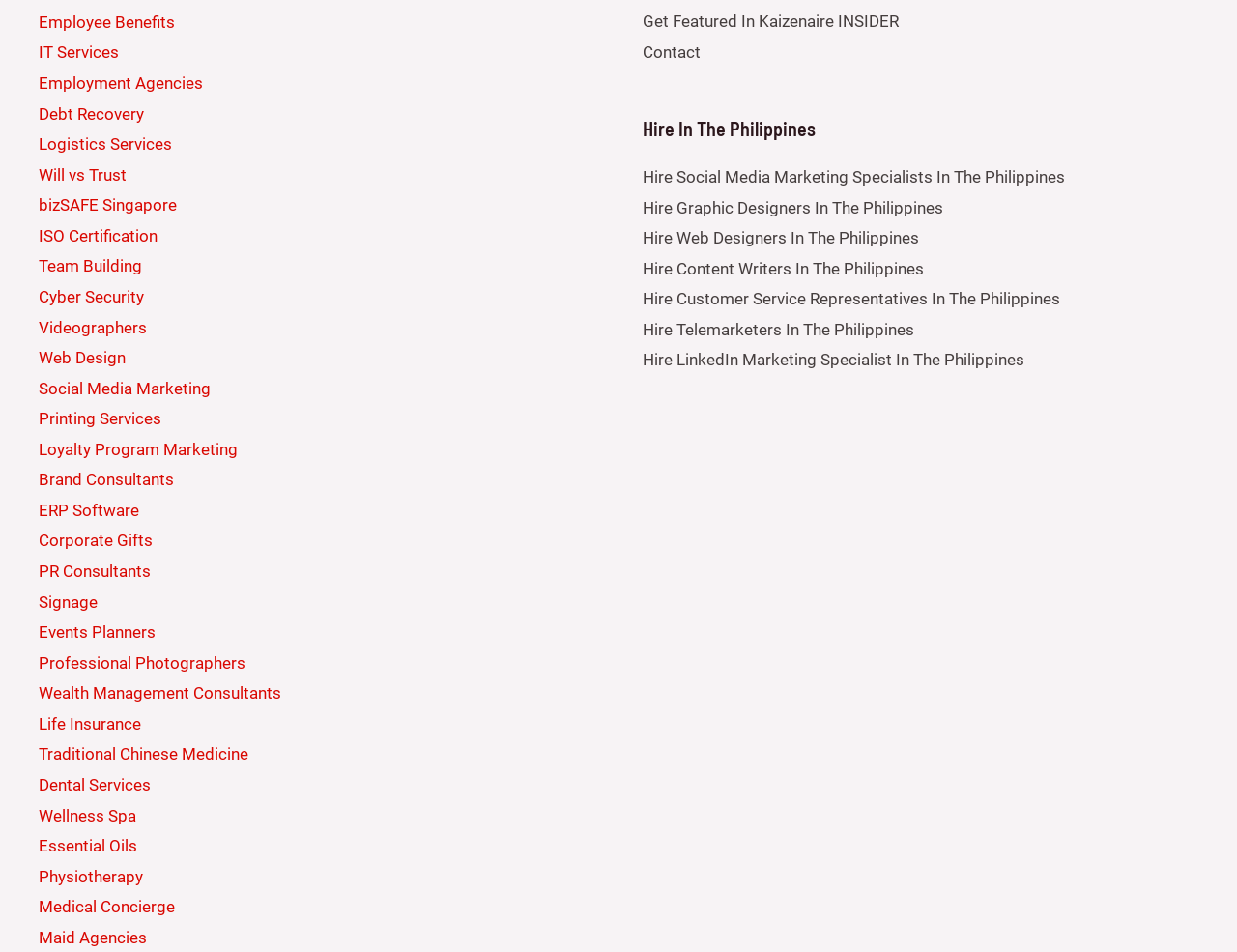Pinpoint the bounding box coordinates of the clickable area necessary to execute the following instruction: "View Ink Tags". The coordinates should be given as four float numbers between 0 and 1, namely [left, top, right, bottom].

None